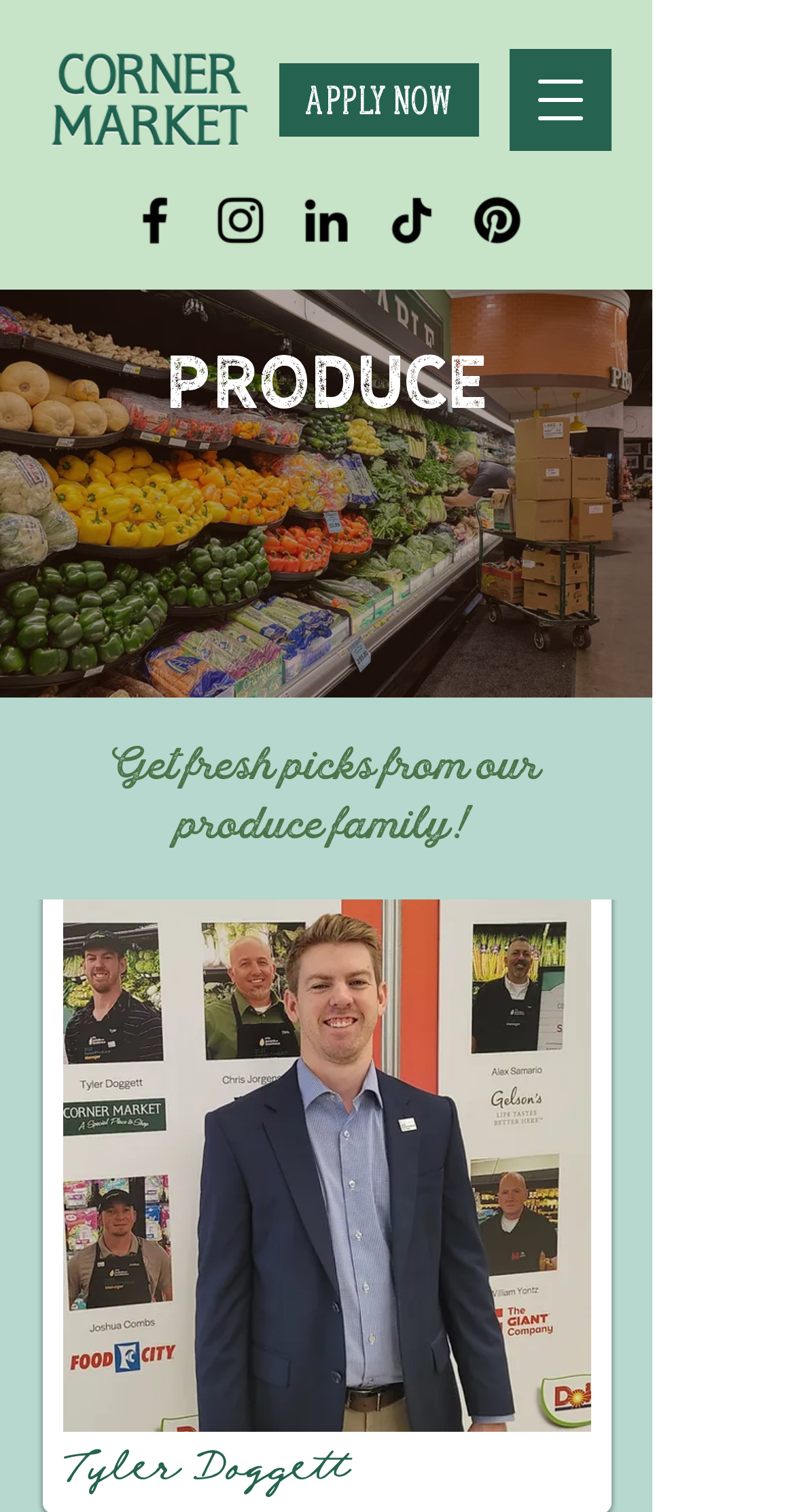Give a one-word or one-phrase response to the question: 
What is the purpose of the button with an image of a menu?

Open navigation menu